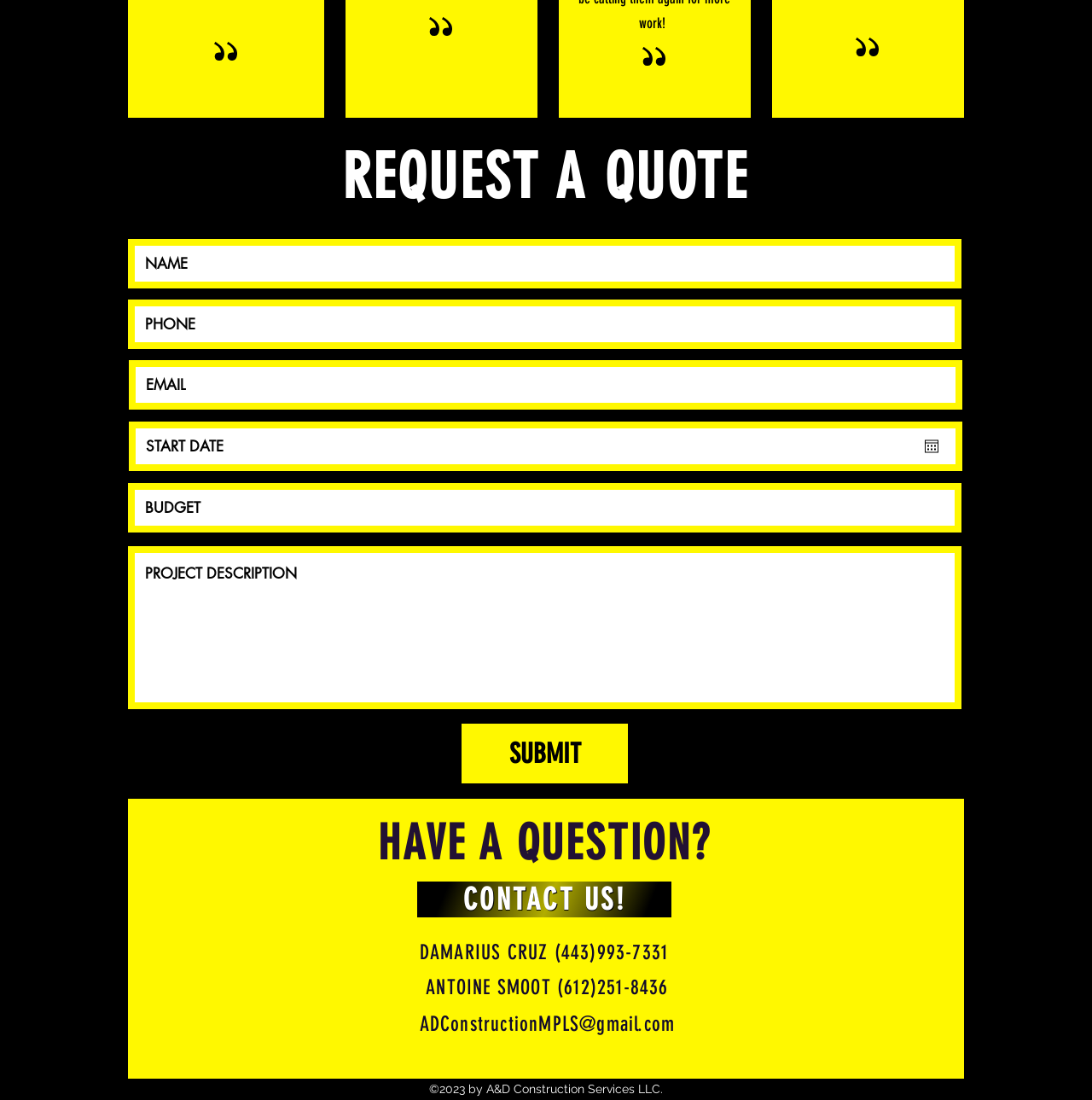Determine the bounding box coordinates of the region I should click to achieve the following instruction: "Submit the form". Ensure the bounding box coordinates are four float numbers between 0 and 1, i.e., [left, top, right, bottom].

[0.423, 0.658, 0.575, 0.713]